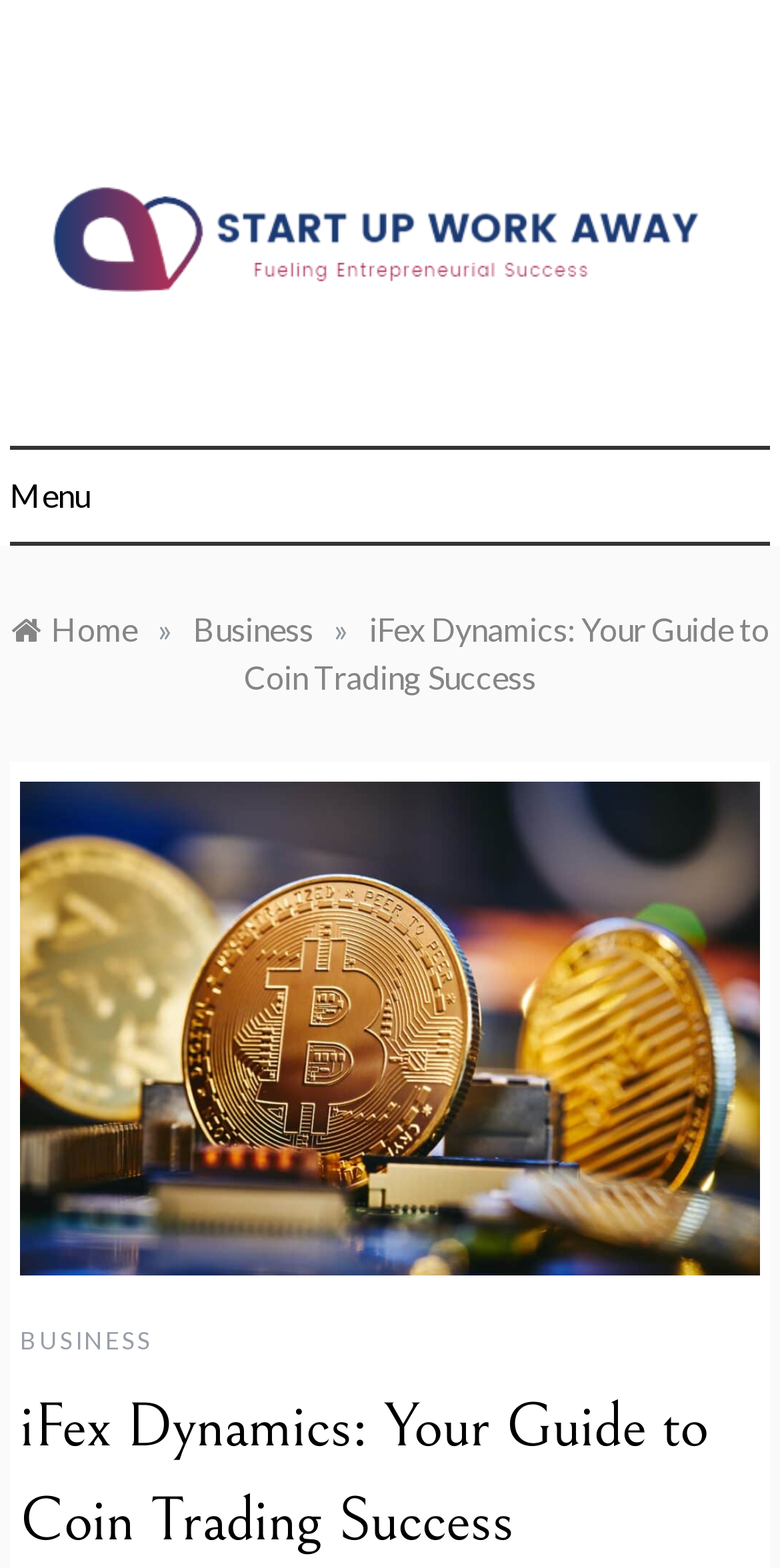Look at the image and write a detailed answer to the question: 
How many links are there in the breadcrumbs navigation?

I can see that there are three links in the breadcrumbs navigation: 'Home', 'Business', and 'iFex Dynamics: Your Guide to Coin Trading Success'.